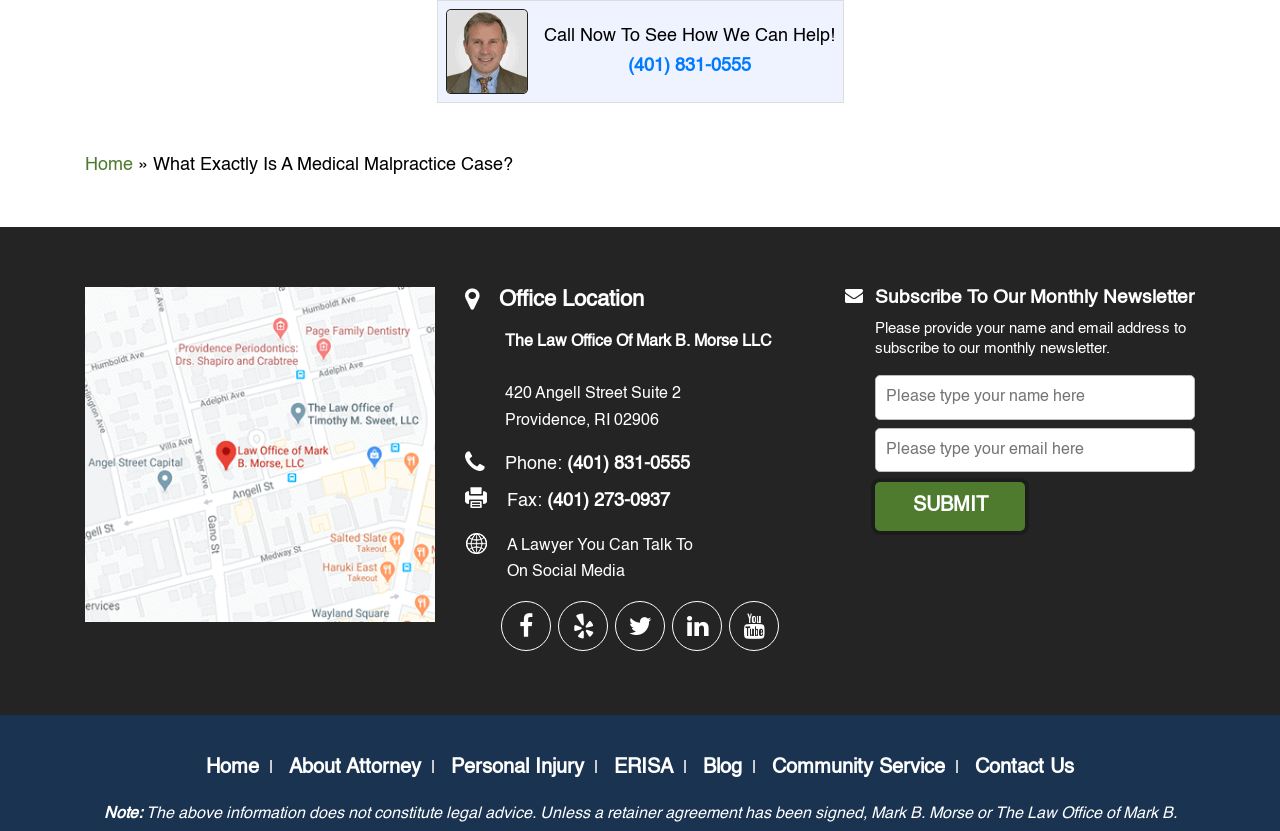Please answer the following question using a single word or phrase: 
What is the name of the lawyer featured on the webpage?

Mark B. Morse, Esq.